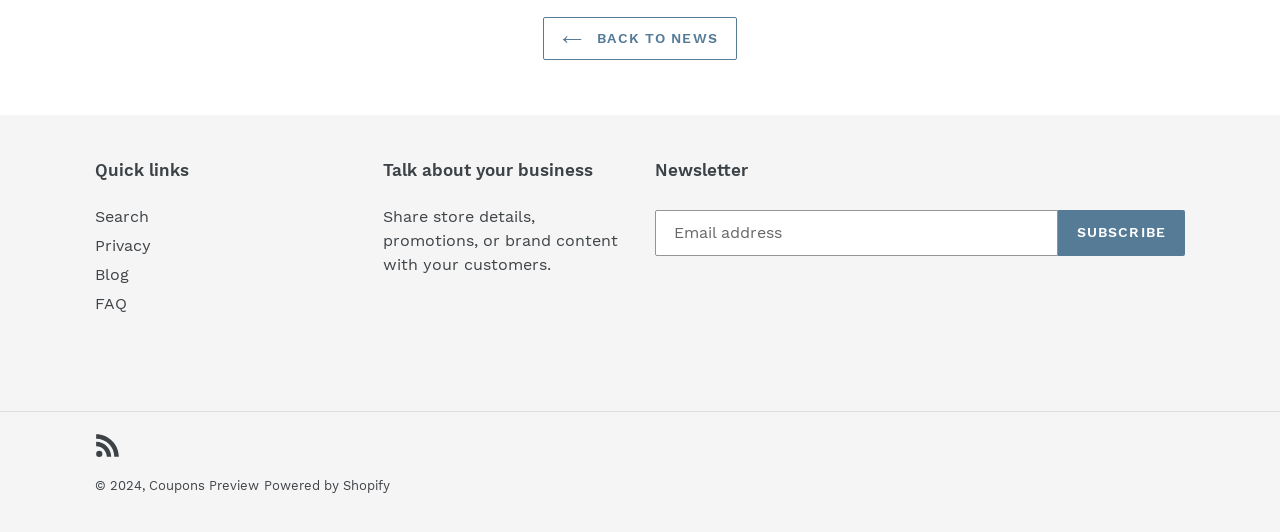Determine the bounding box coordinates for the HTML element mentioned in the following description: "Coupons Preview". The coordinates should be a list of four floats ranging from 0 to 1, represented as [left, top, right, bottom].

[0.116, 0.898, 0.202, 0.926]